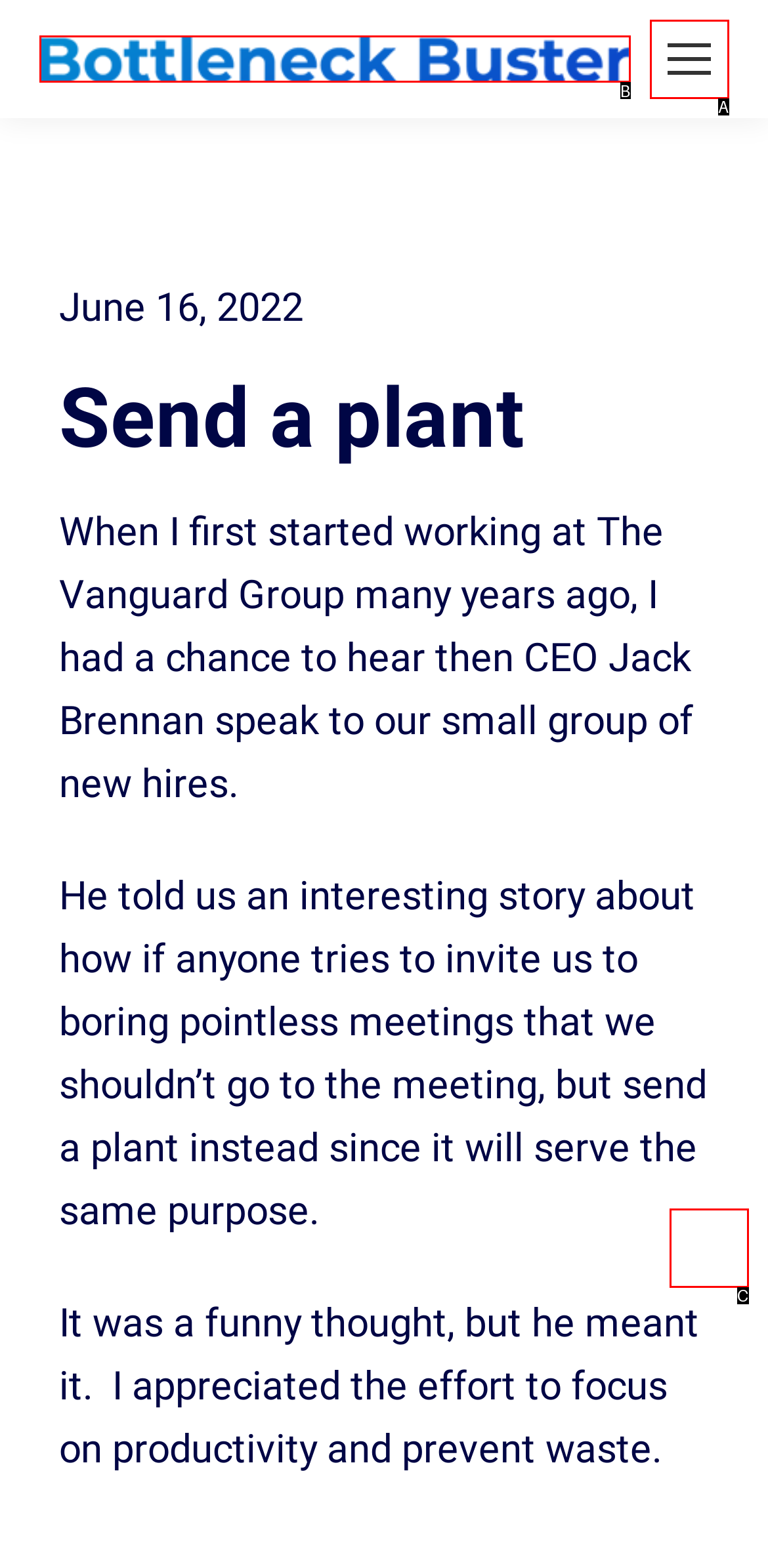Find the HTML element that matches the description: aria-label="Mobile menu icon"
Respond with the corresponding letter from the choices provided.

A